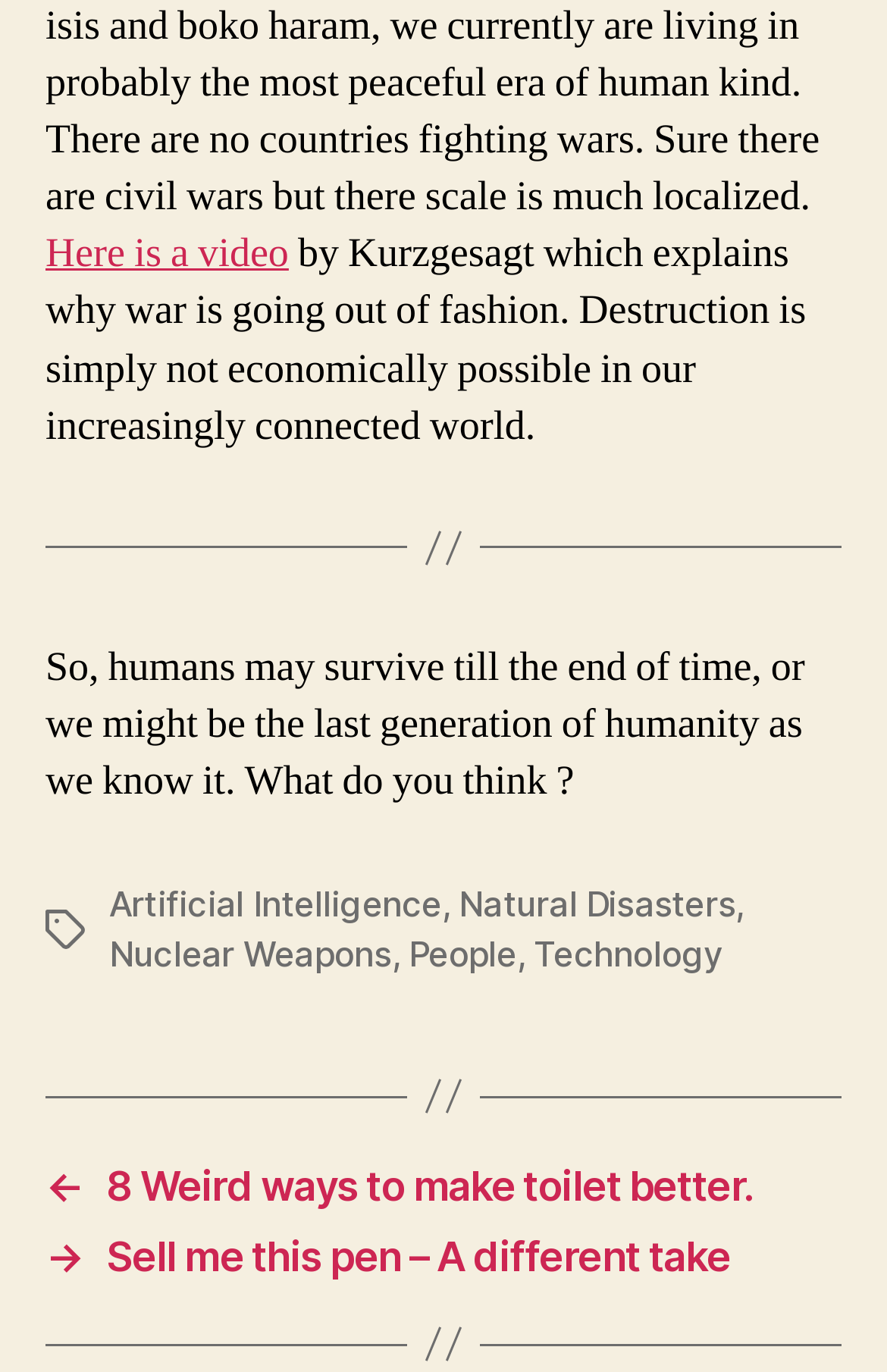Please provide the bounding box coordinates for the UI element as described: "Technology". The coordinates must be four floats between 0 and 1, represented as [left, top, right, bottom].

[0.602, 0.68, 0.816, 0.711]